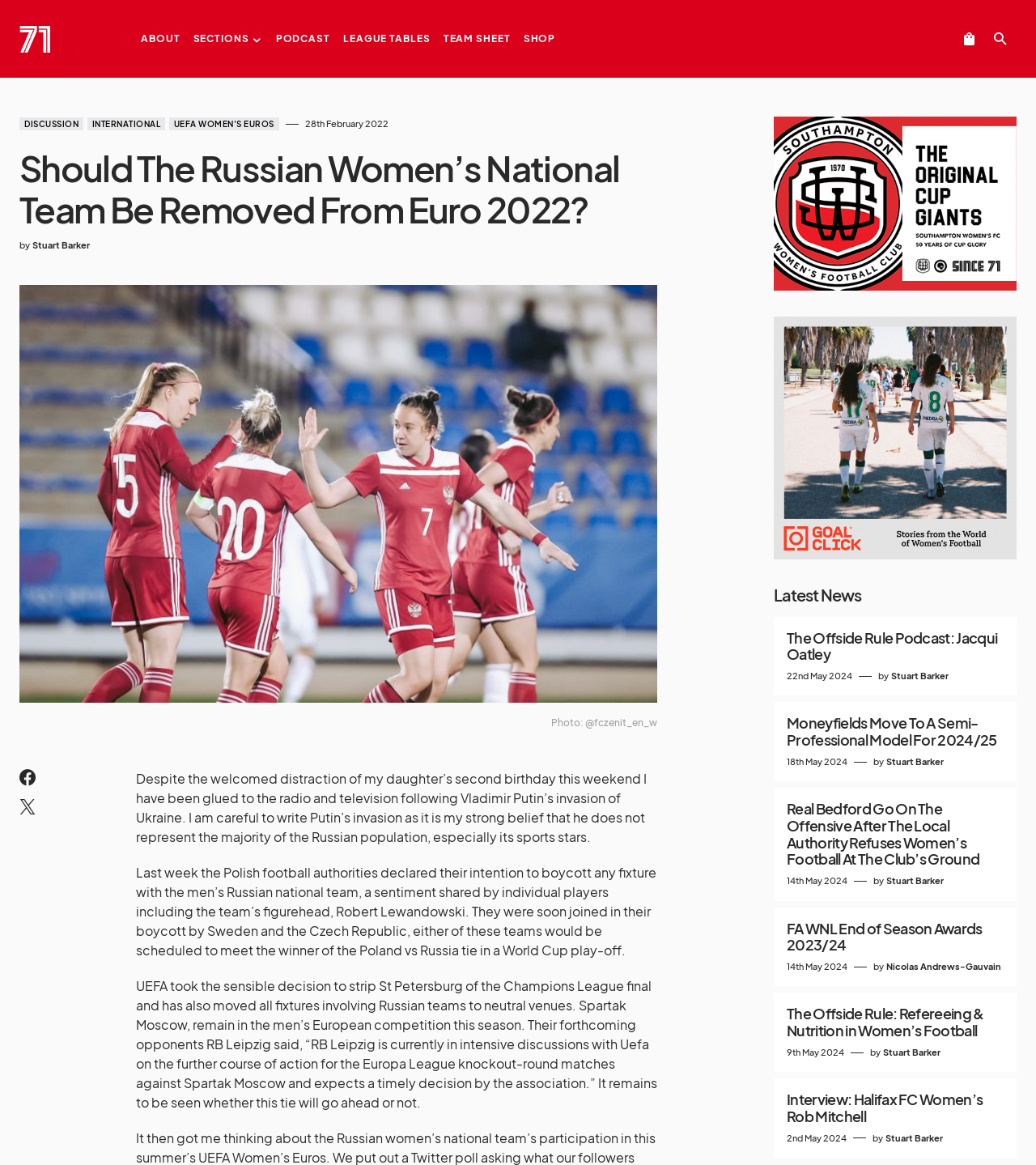What is the topic of the article?
Give a thorough and detailed response to the question.

I inferred the topic of the article by looking at the link element with the text 'UEFA WOMEN'S EUROS' which is located in the navigation section of the webpage, and also by reading the content of the article which discusses the Russian Women's National Team and the UEFA Women's Euros.